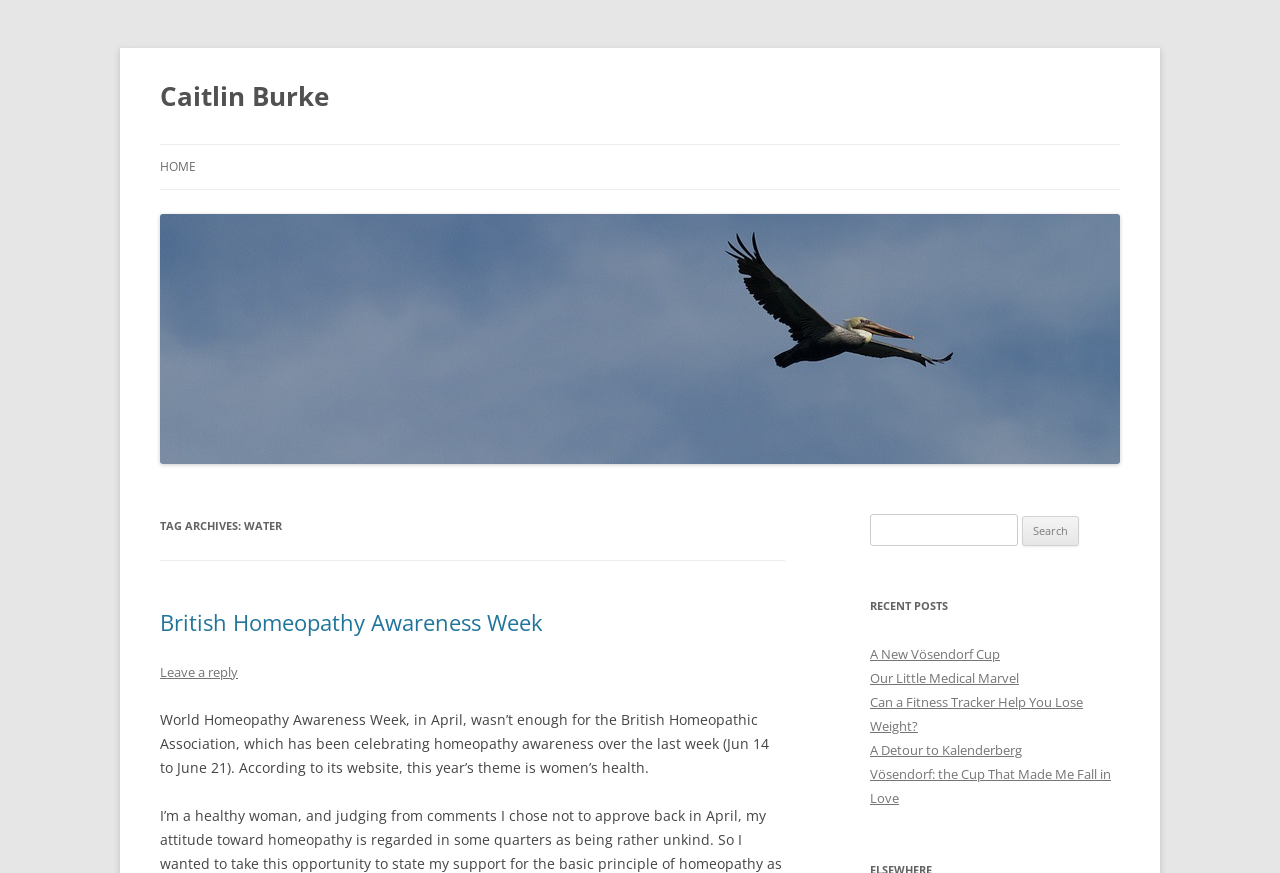How many recent posts are listed?
Based on the image, answer the question with a single word or brief phrase.

5